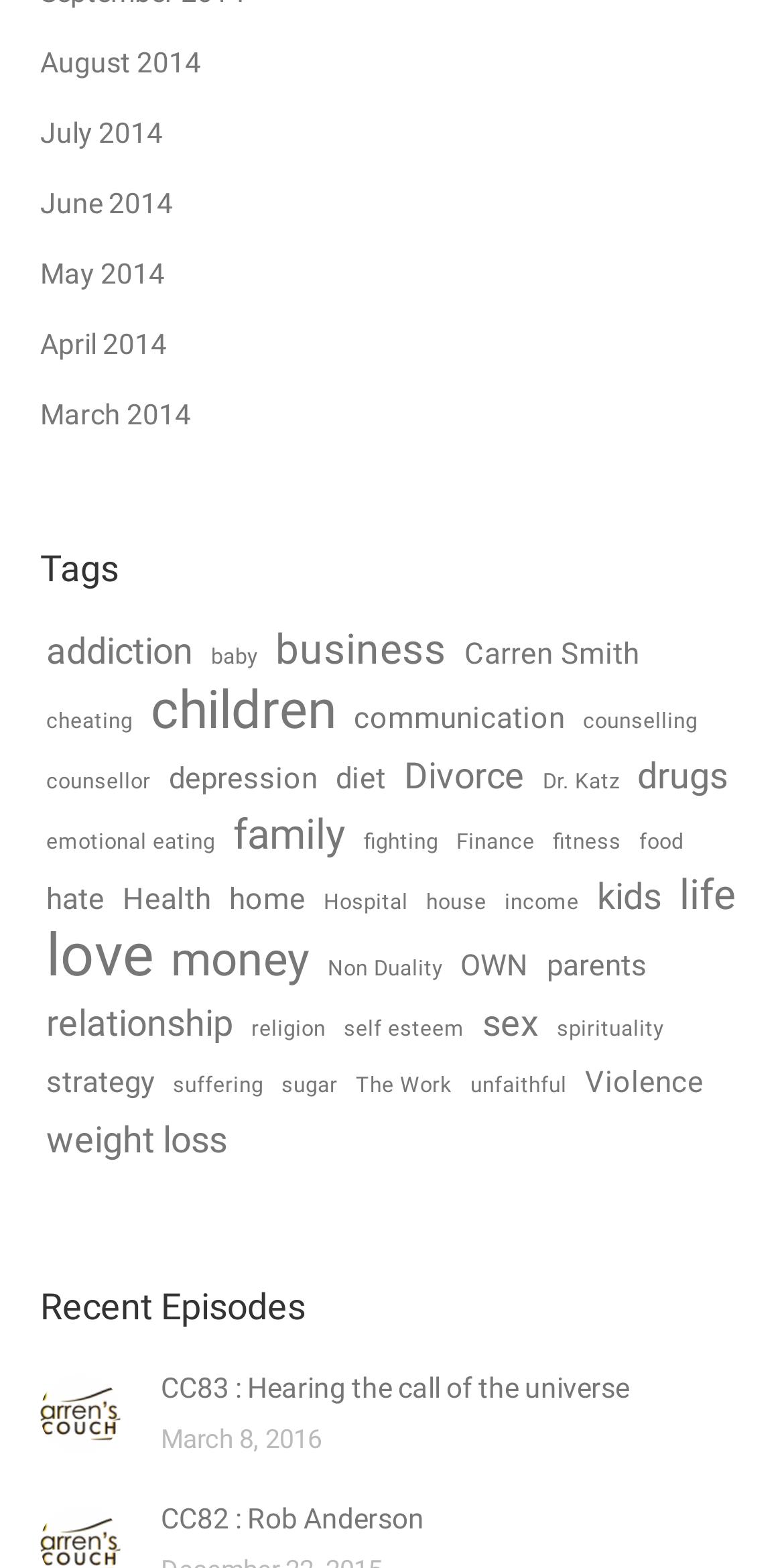How many tags are available?
Carefully analyze the image and provide a thorough answer to the question.

I counted the number of links under the 'Tags' label, and there are 45 links, each representing a tag.